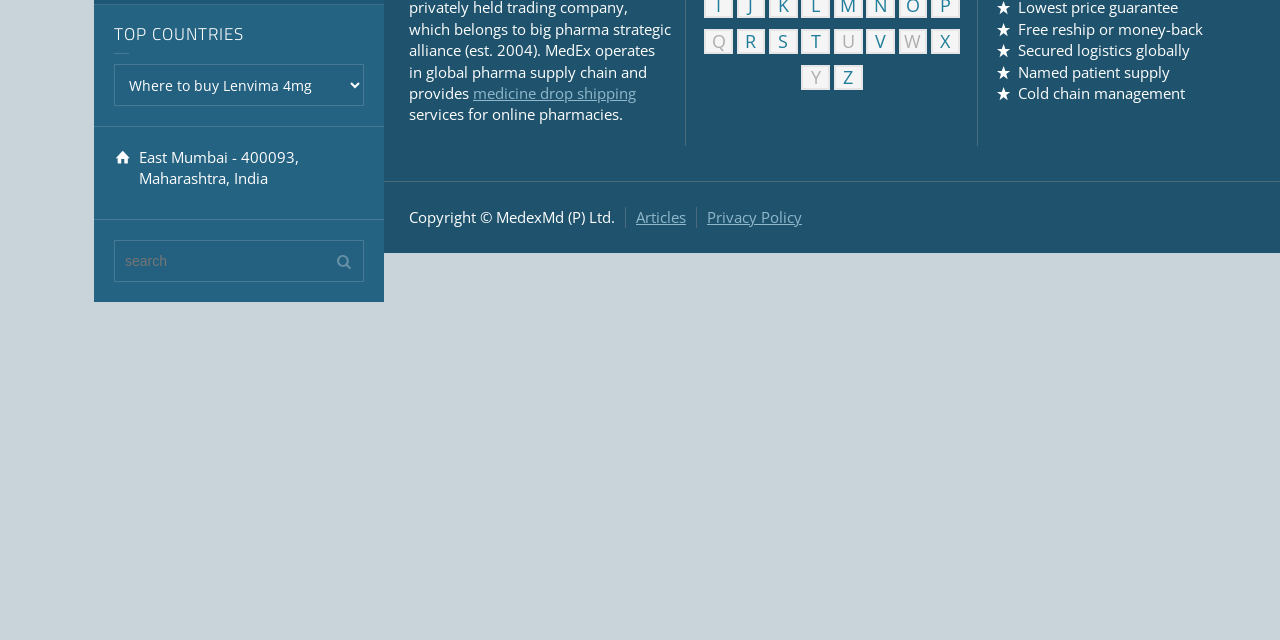Given the description of the UI element: "Articles", predict the bounding box coordinates in the form of [left, top, right, bottom], with each value being a float between 0 and 1.

[0.497, 0.323, 0.536, 0.354]